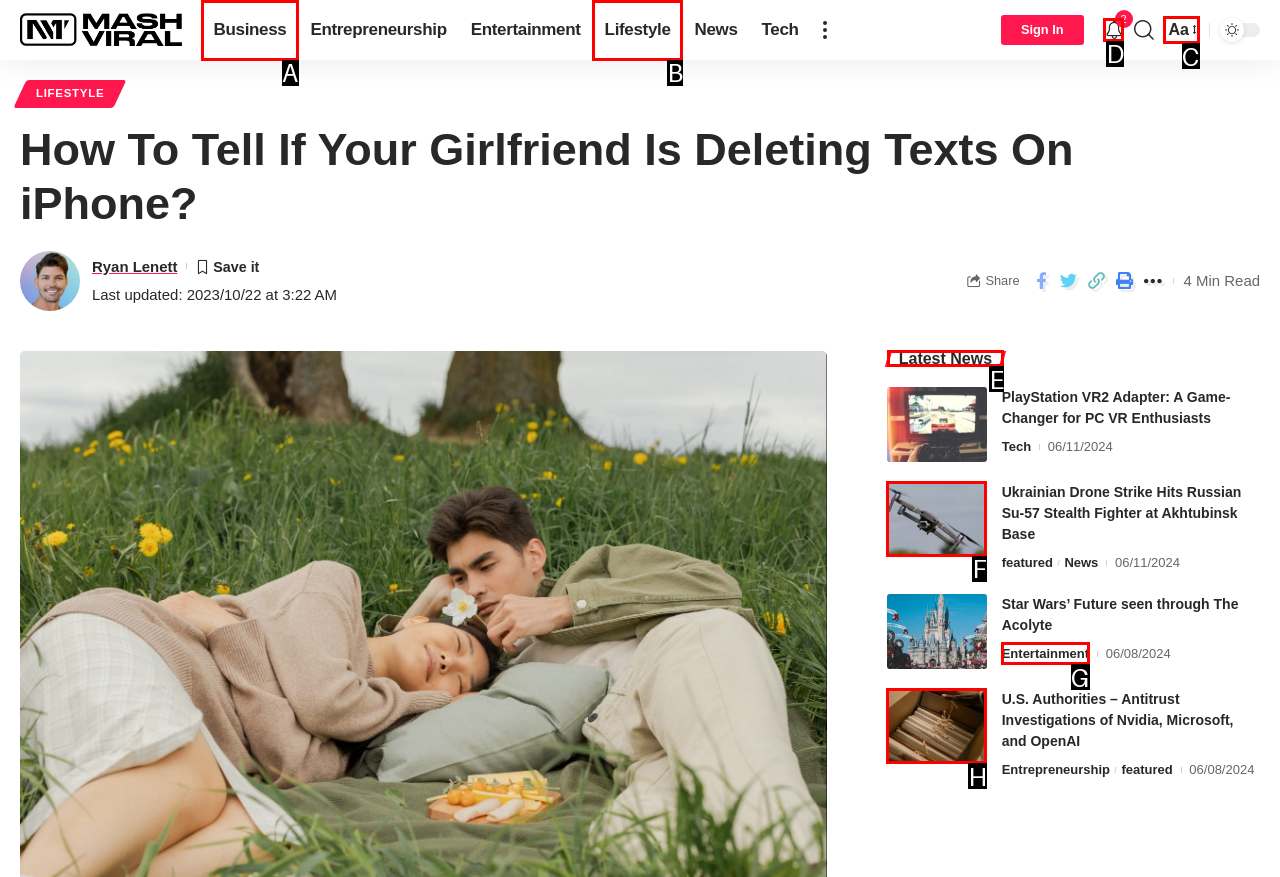Identify the correct letter of the UI element to click for this task: Check the latest news
Respond with the letter from the listed options.

E